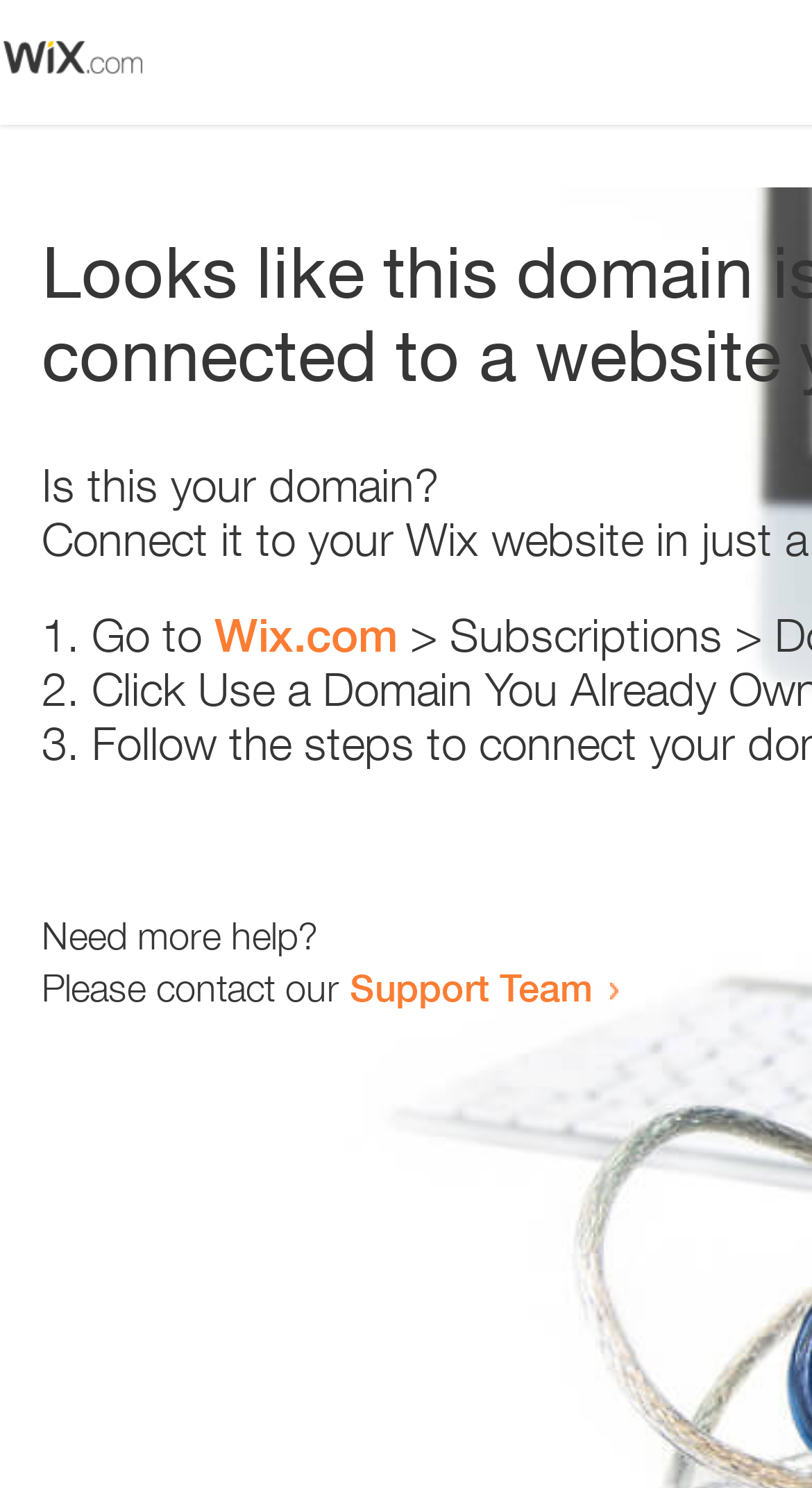Please determine the bounding box coordinates for the UI element described here. Use the format (top-left x, top-left y, bottom-right x, bottom-right y) with values bounded between 0 and 1: Wix.com

[0.264, 0.409, 0.49, 0.445]